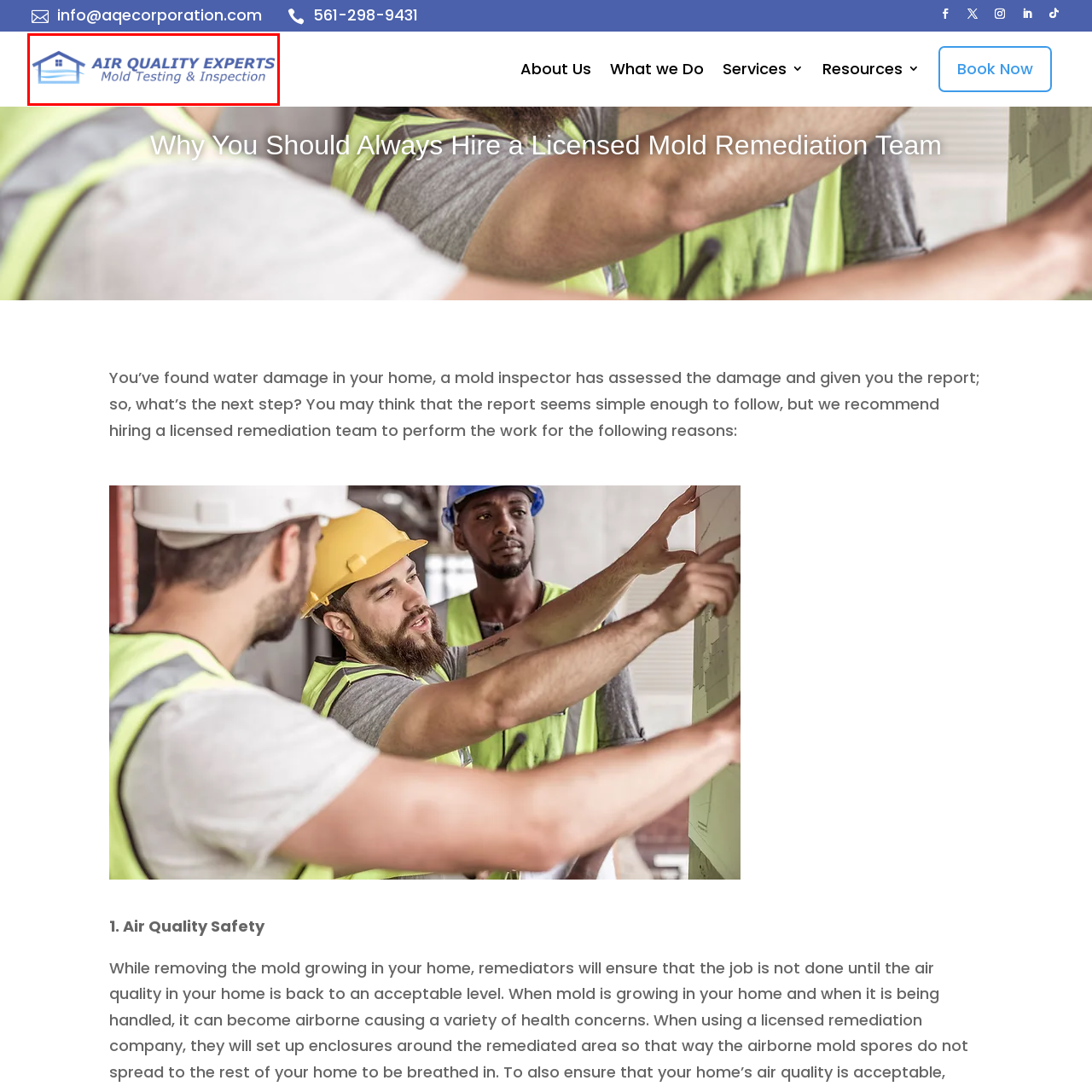What is the company's specialization according to the tagline?  
Look closely at the image marked by the red border and give a detailed response rooted in the visual details found within the image.

The tagline 'Mold Testing & Inspection' explicitly states the company's specialization in assessing and managing mold-related issues, highlighting their expertise in mold inspection and remediation.